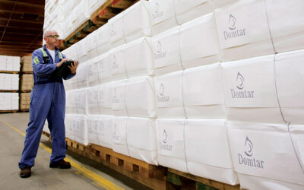Refer to the image and answer the question with as much detail as possible: What is the purpose of the safety gear?

The worker is dressed in safety gear, which is essential for protection while working in an industrial environment like the Domtar Pulp Mill. The safety gear is a precautionary measure to ensure the worker's well-being while performing tasks in the warehouse.